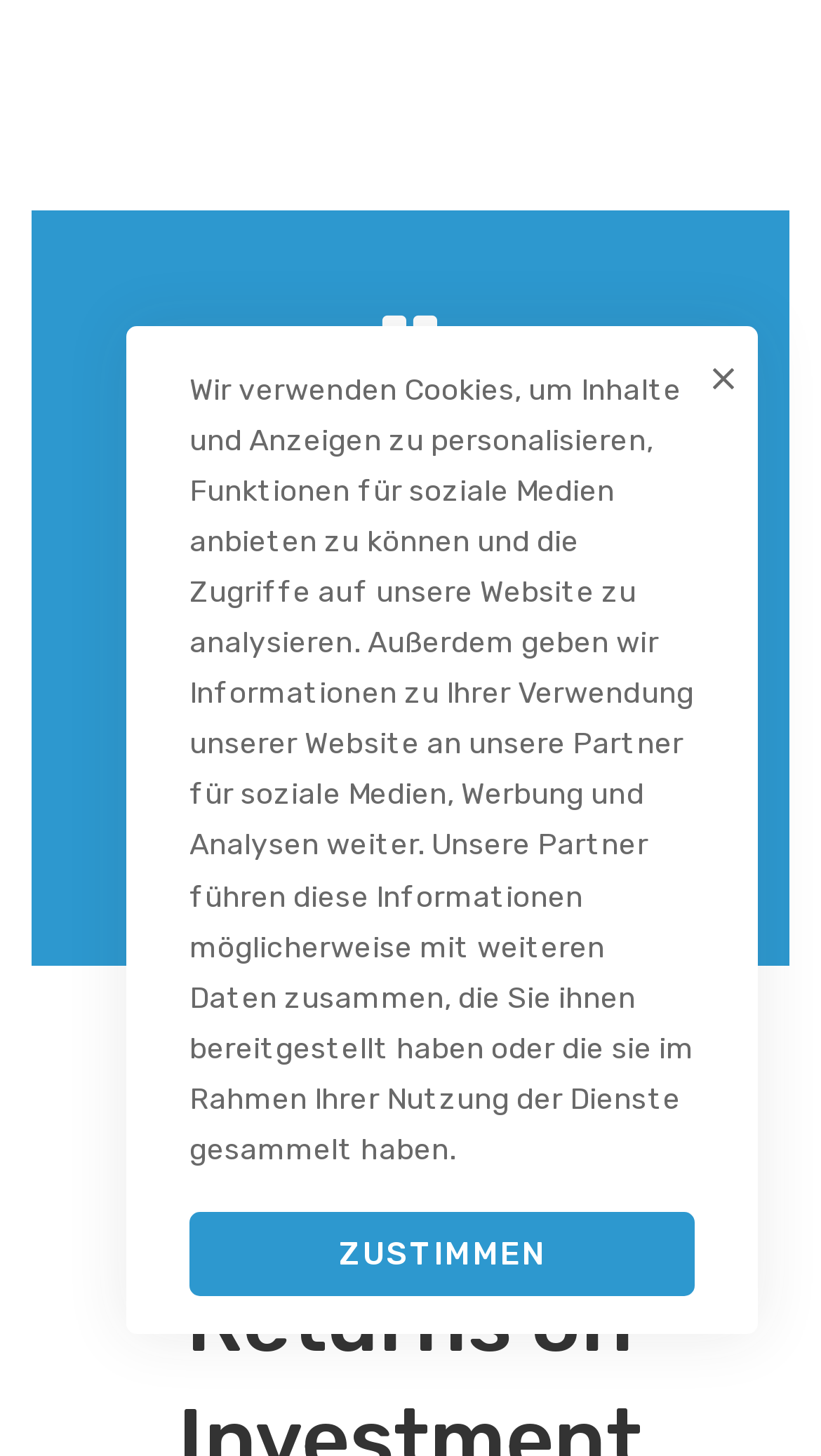How many links are there in the webpage?
Provide a detailed and extensive answer to the question.

There are three links in the webpage: 'SUCCESS STORY', '/', and 'TIPS'. These links are located below the heading 'Ideas for High Returns on Investment'.